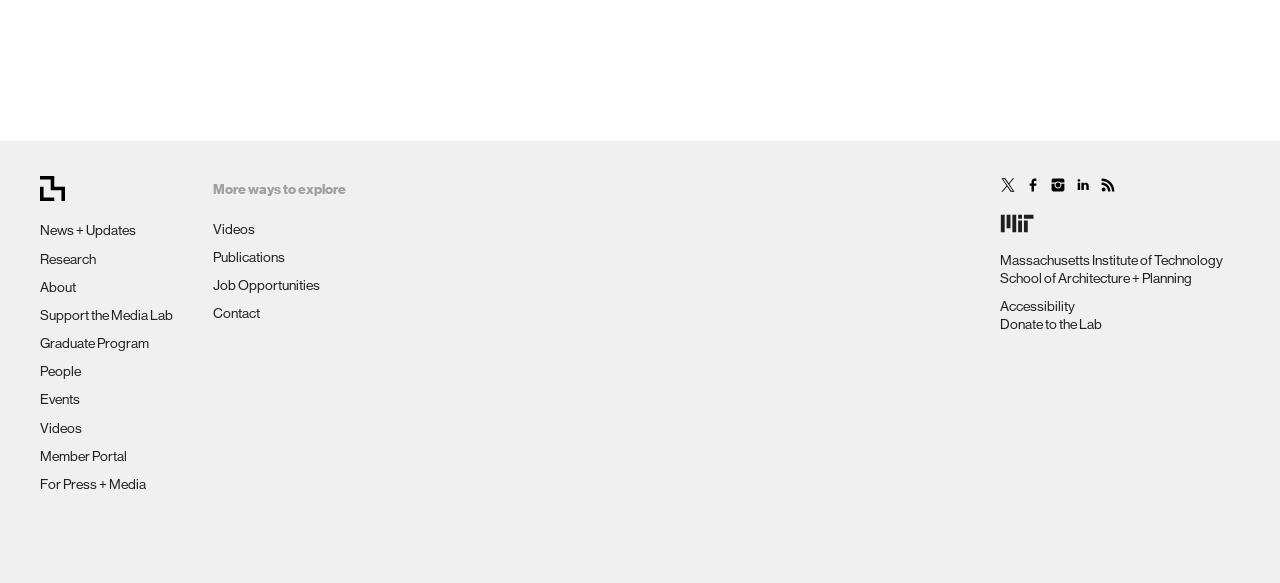Pinpoint the bounding box coordinates of the element to be clicked to execute the instruction: "Visit the Research page".

[0.031, 0.43, 0.075, 0.457]